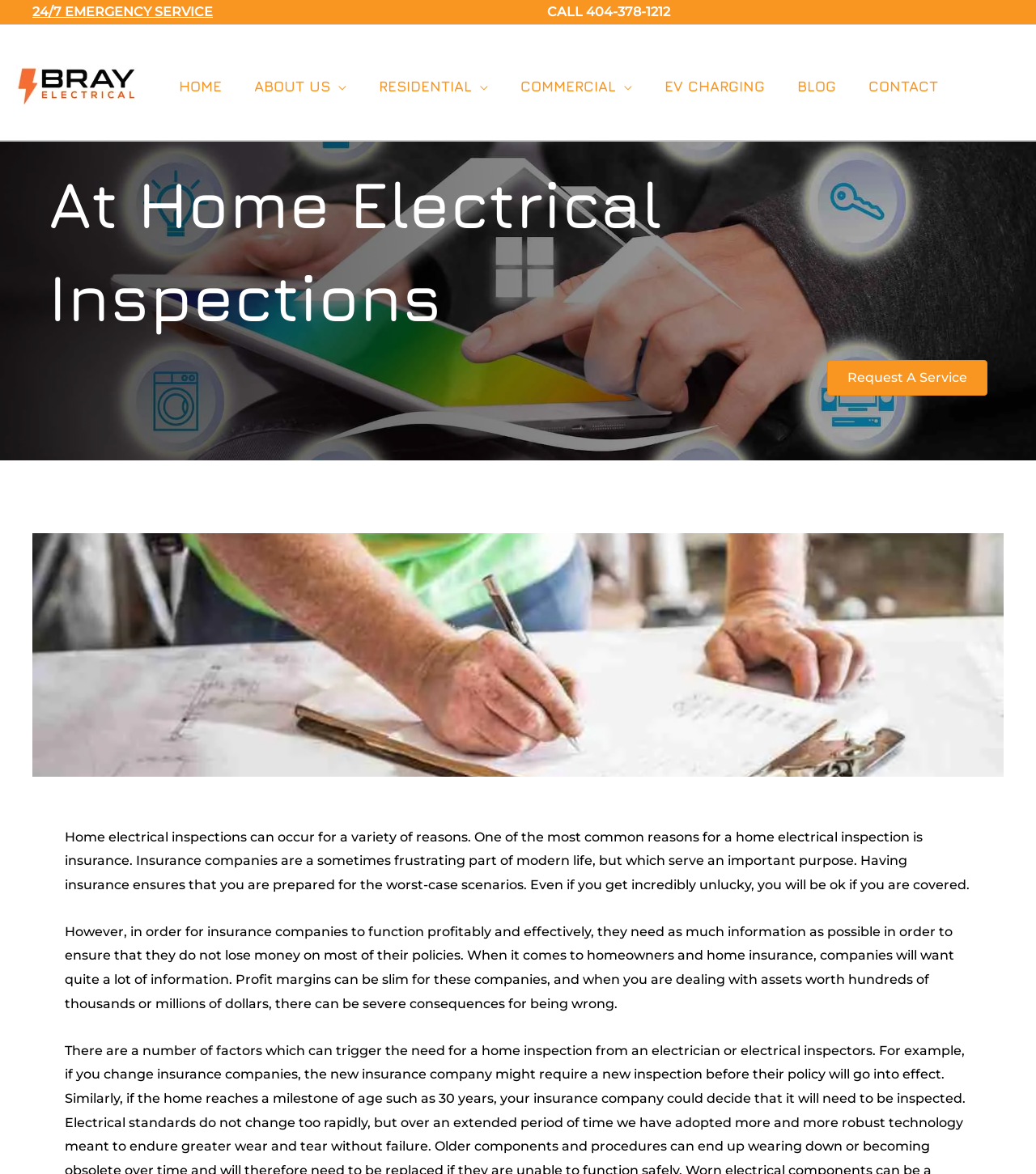Identify the bounding box coordinates for the element you need to click to achieve the following task: "Navigate to the HOME page". Provide the bounding box coordinates as four float numbers between 0 and 1, in the form [left, top, right, bottom].

[0.157, 0.035, 0.23, 0.112]